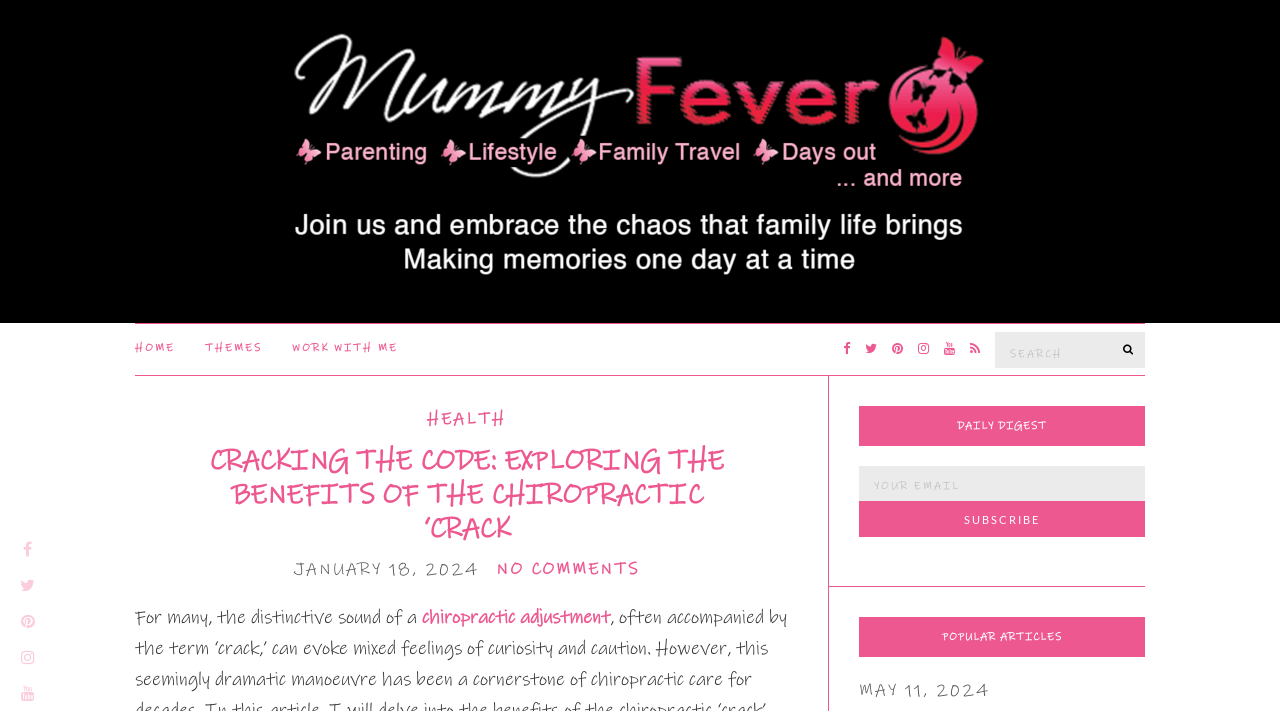Given the element description, predict the bounding box coordinates in the format (top-left x, top-left y, bottom-right x, bottom-right y). Make sure all values are between 0 and 1. Here is the element description: Work With Me

[0.228, 0.478, 0.311, 0.503]